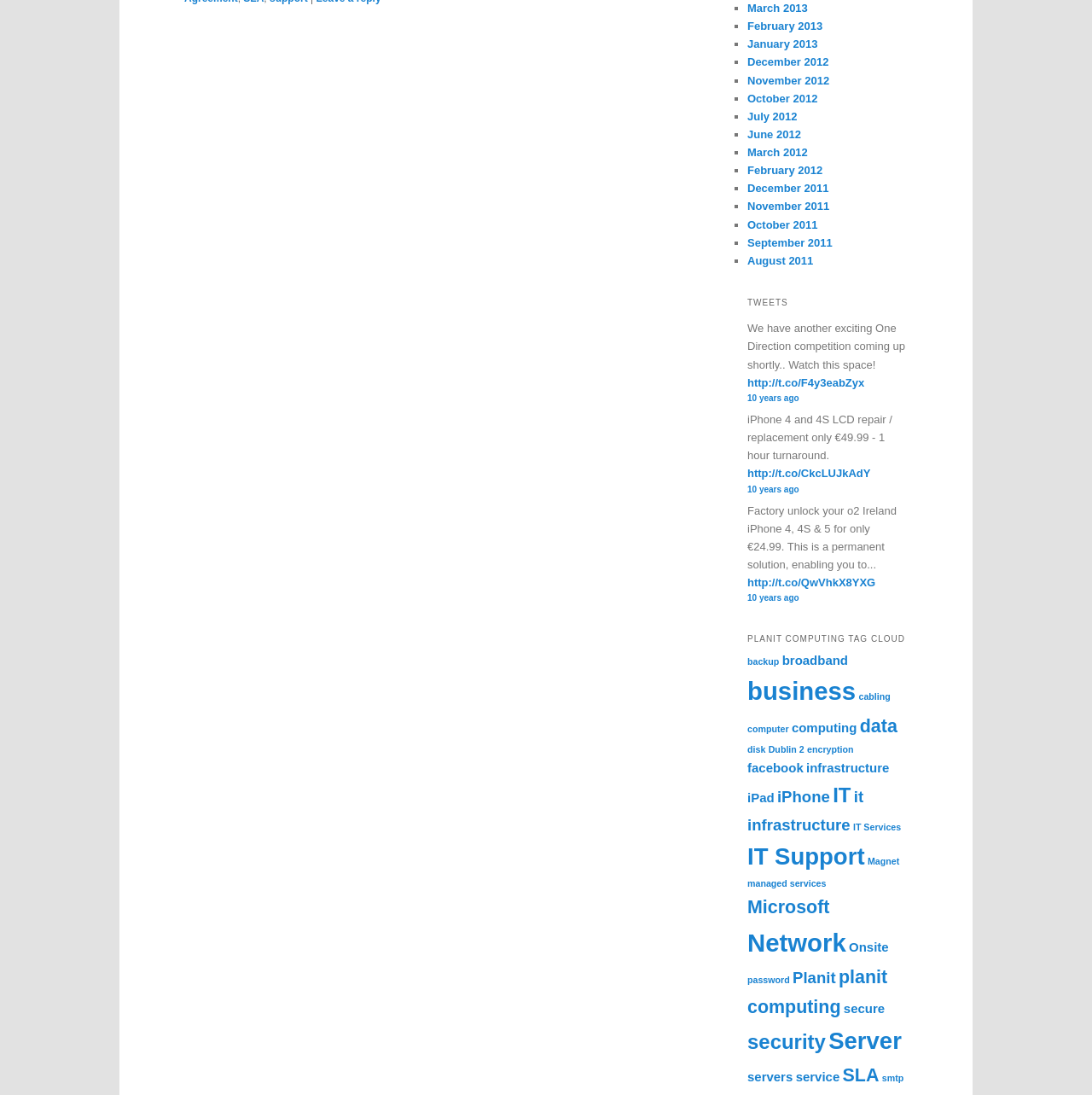What is the URL of the link 'http://t.co/F4y3eabZyx'?
Please look at the screenshot and answer in one word or a short phrase.

http://t.co/F4y3eabZyx